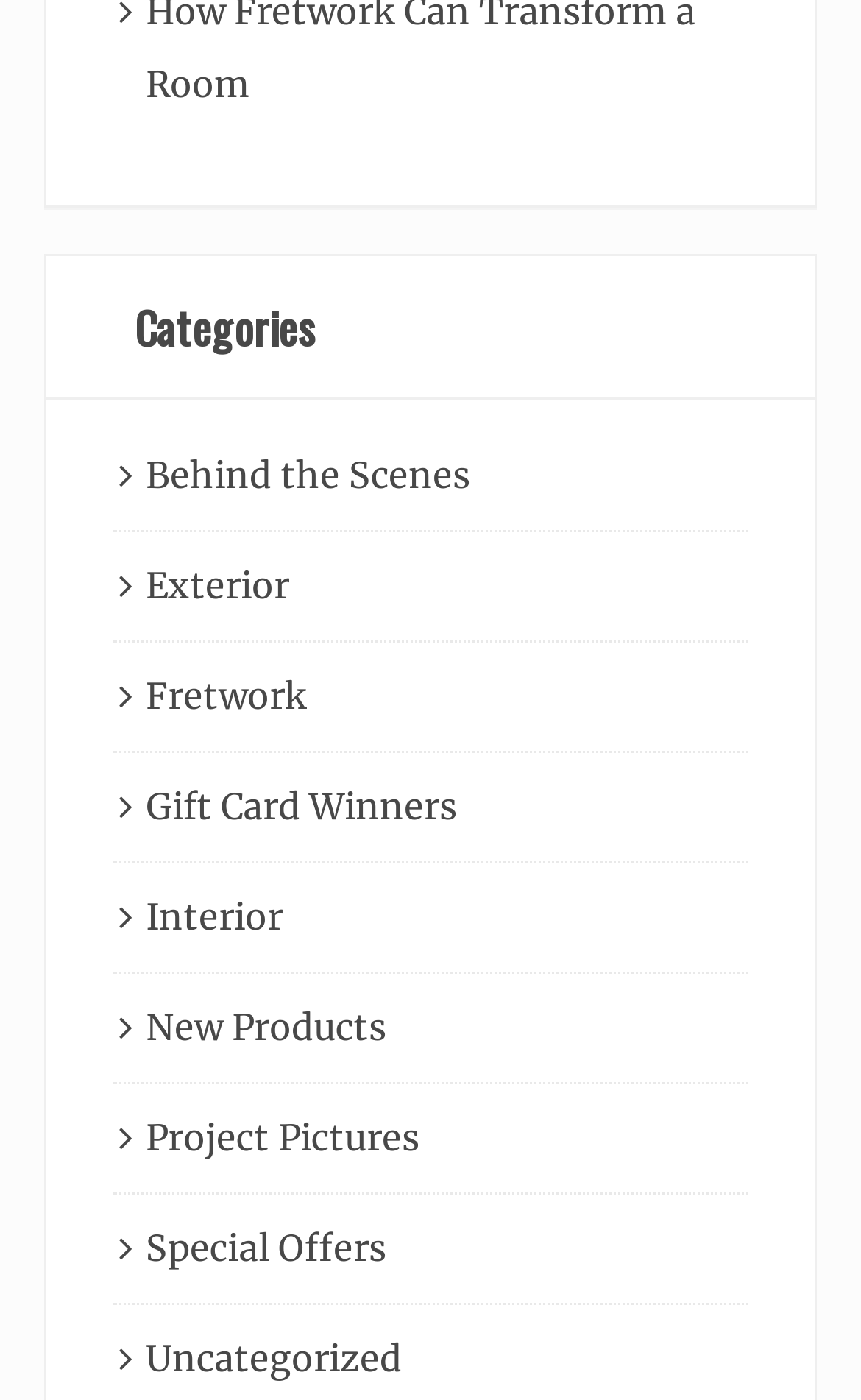Could you find the bounding box coordinates of the clickable area to complete this instruction: "browse New Products"?

[0.169, 0.717, 0.449, 0.749]